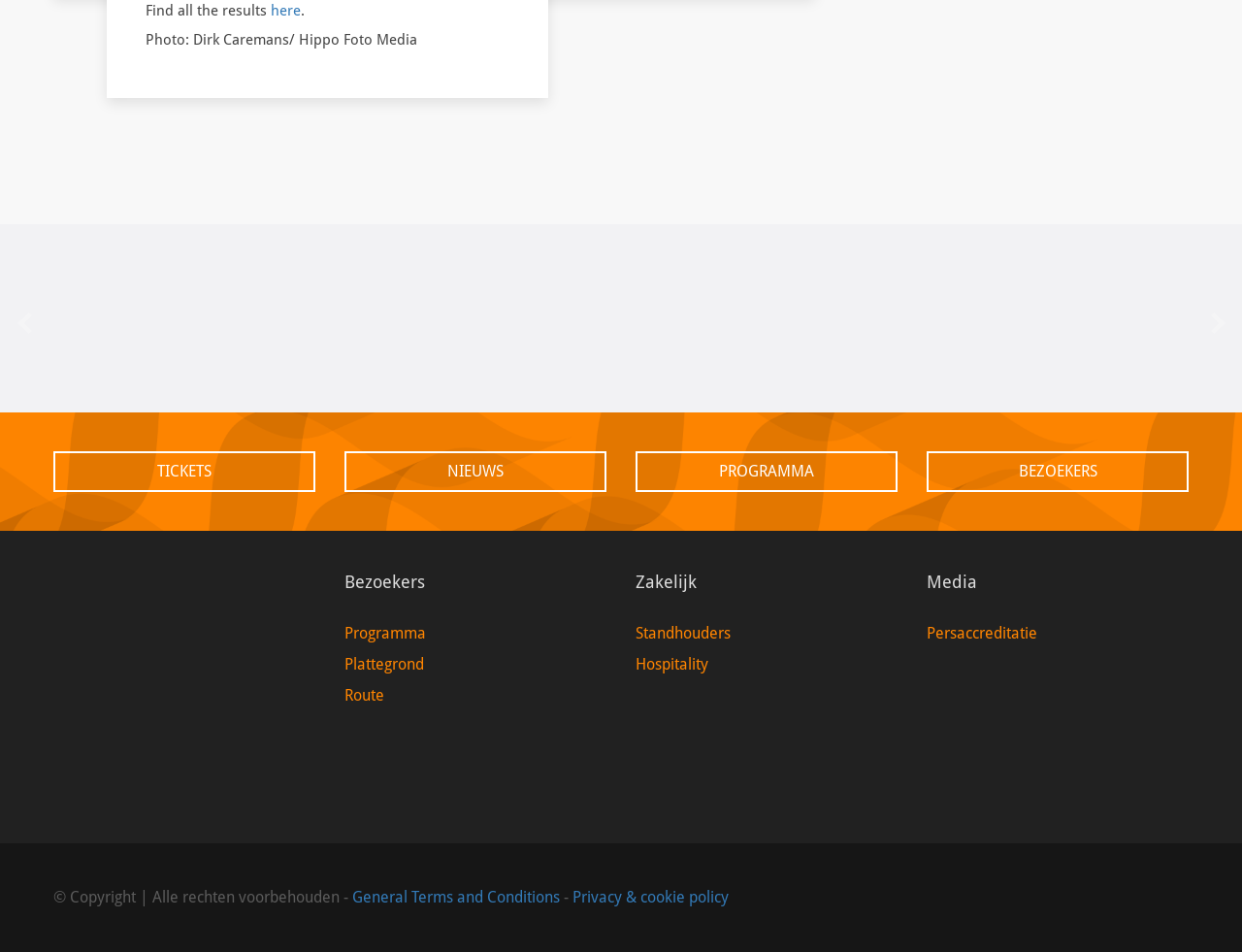Can you specify the bounding box coordinates for the region that should be clicked to fulfill this instruction: "Click on TICKETS".

[0.043, 0.474, 0.254, 0.517]